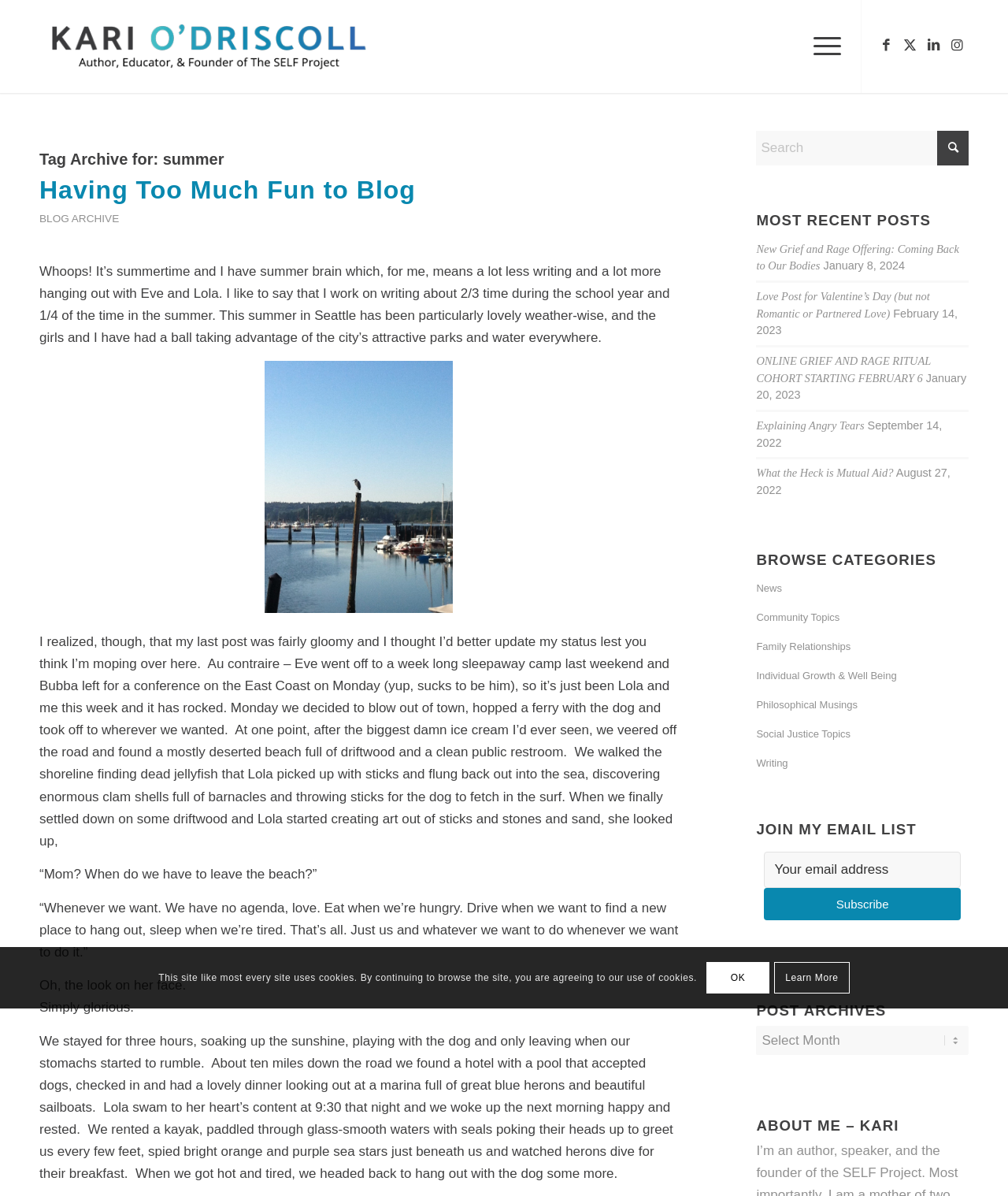Create a detailed narrative describing the layout and content of the webpage.

The webpage is a blog archive page titled "summer Archives • Kari O'Driscoll". At the top left, there is a web logo "Kari O'Driscoll" with a link to the homepage. Next to it, there is a menu item "Menu" with a dropdown list. On the top right, there are social media links to Facebook, X, LinkedIn, and Instagram.

Below the top navigation bar, there is a heading "Tag Archive for: summer" followed by a blog post titled "Having Too Much Fun to Blog". The post contains a brief introduction, a paragraph of text, and an image. The text describes the author's summer activities with her daughters, including a fun day at the beach and a kayaking trip. The image is likely a photo from one of these activities.

To the right of the blog post, there is a sidebar with several sections. The first section is titled "MOST RECENT POSTS" and lists several recent blog posts with their titles, dates, and links. The next section is titled "BROWSE CATEGORIES" and lists several categories such as News, Community Topics, and Social Justice Topics, each with a link. Below that, there is a section titled "JOIN MY EMAIL LIST" with a text box to enter an email address and a "Subscribe" button.

Further down the sidebar, there is a section titled "POST ARCHIVES" with a dropdown list, and another section titled "ABOUT ME – KARI". At the very bottom of the page, there is a notice about the use of cookies on the site, with links to "OK" and "Learn More".

Overall, the webpage has a clean and simple layout, with a focus on the blog post and the sidebar with various links and sections.